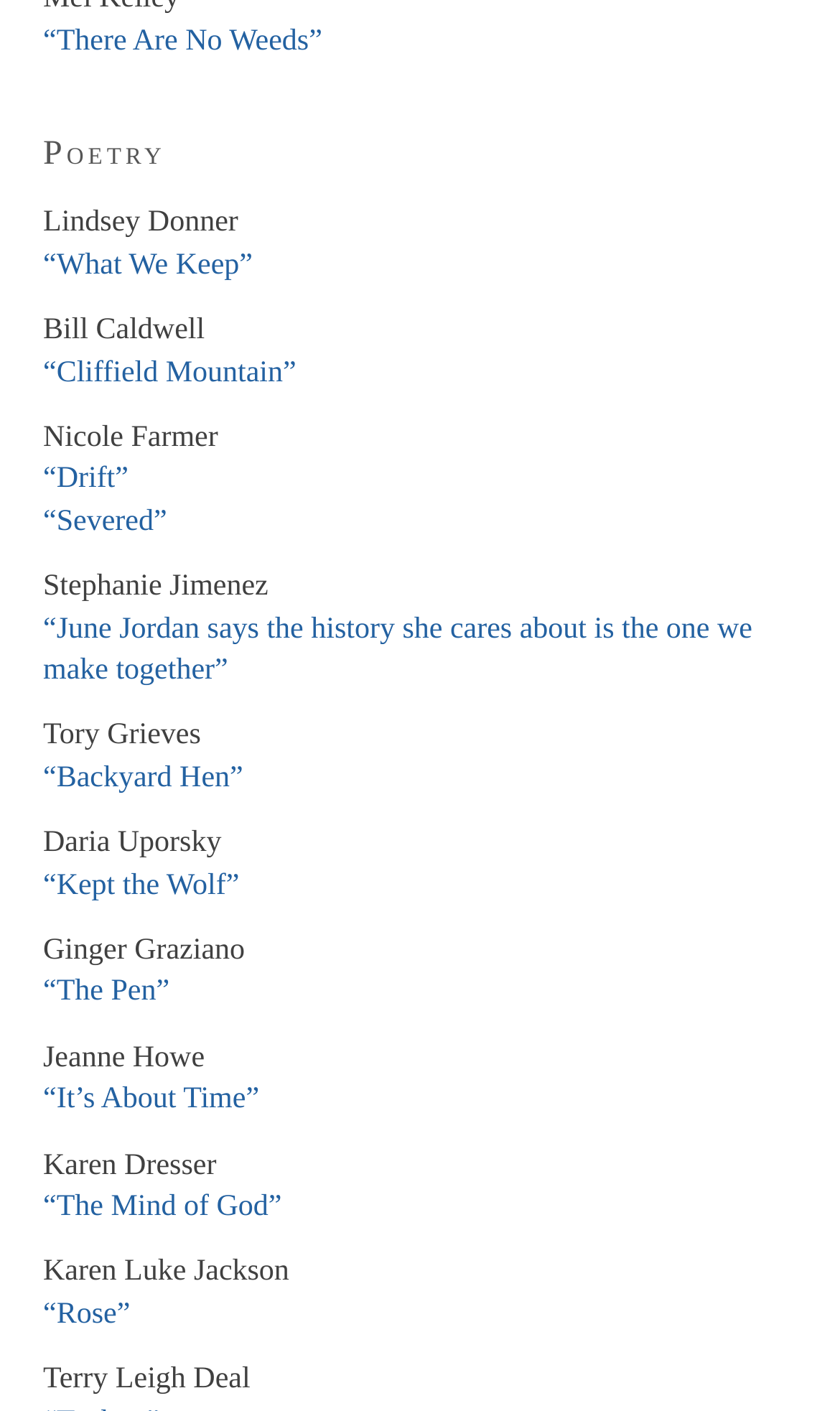What is the last poetry title listed?
Respond to the question with a well-detailed and thorough answer.

I scrolled down to the bottom of the list and found the last link element with a poetry title, which is '“Rose”'.